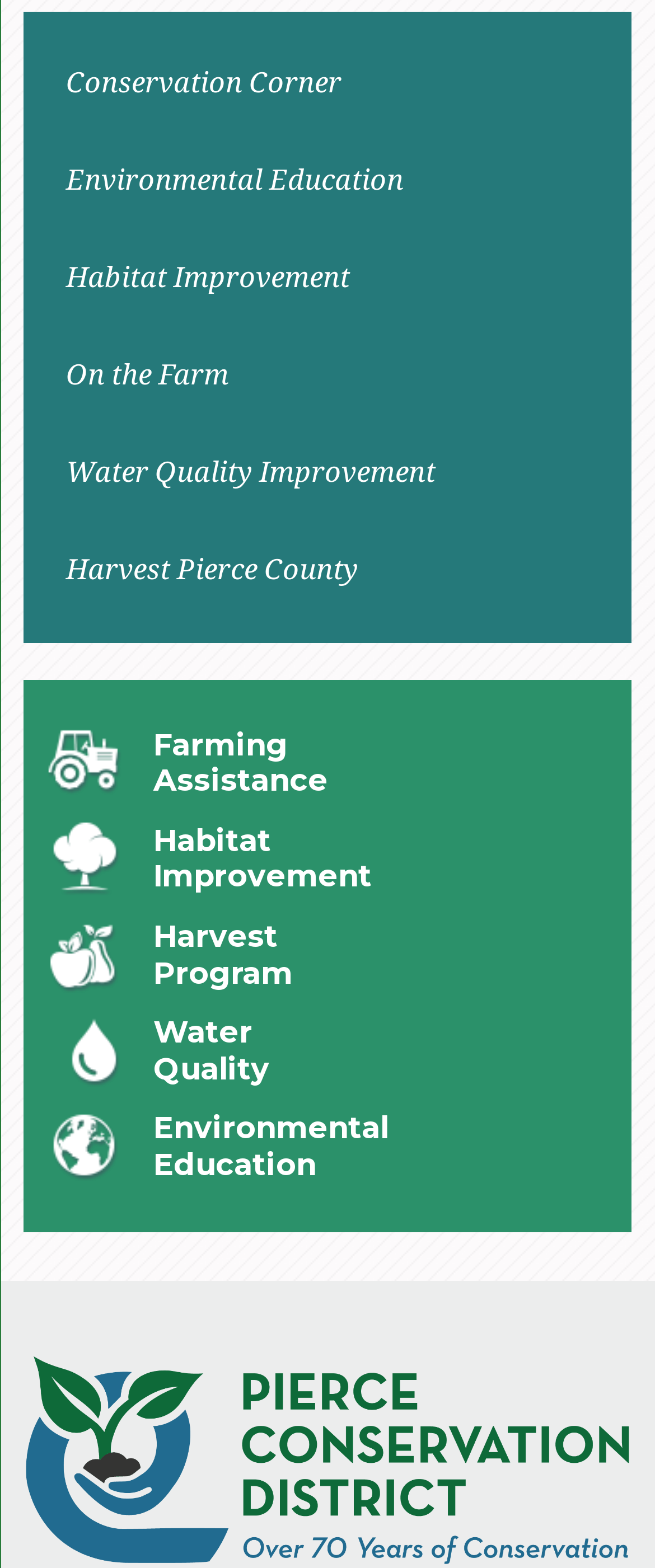Please look at the image and answer the question with a detailed explanation: What is the main topic of the webpage?

The main topic of the webpage can be inferred from the menu items and links on the page, which include 'Conservation Corner', 'Environmental Education', 'Habitat Improvement', and 'Water Quality Improvement'. These topics are all related to conservation, suggesting that it is the main topic of the webpage.